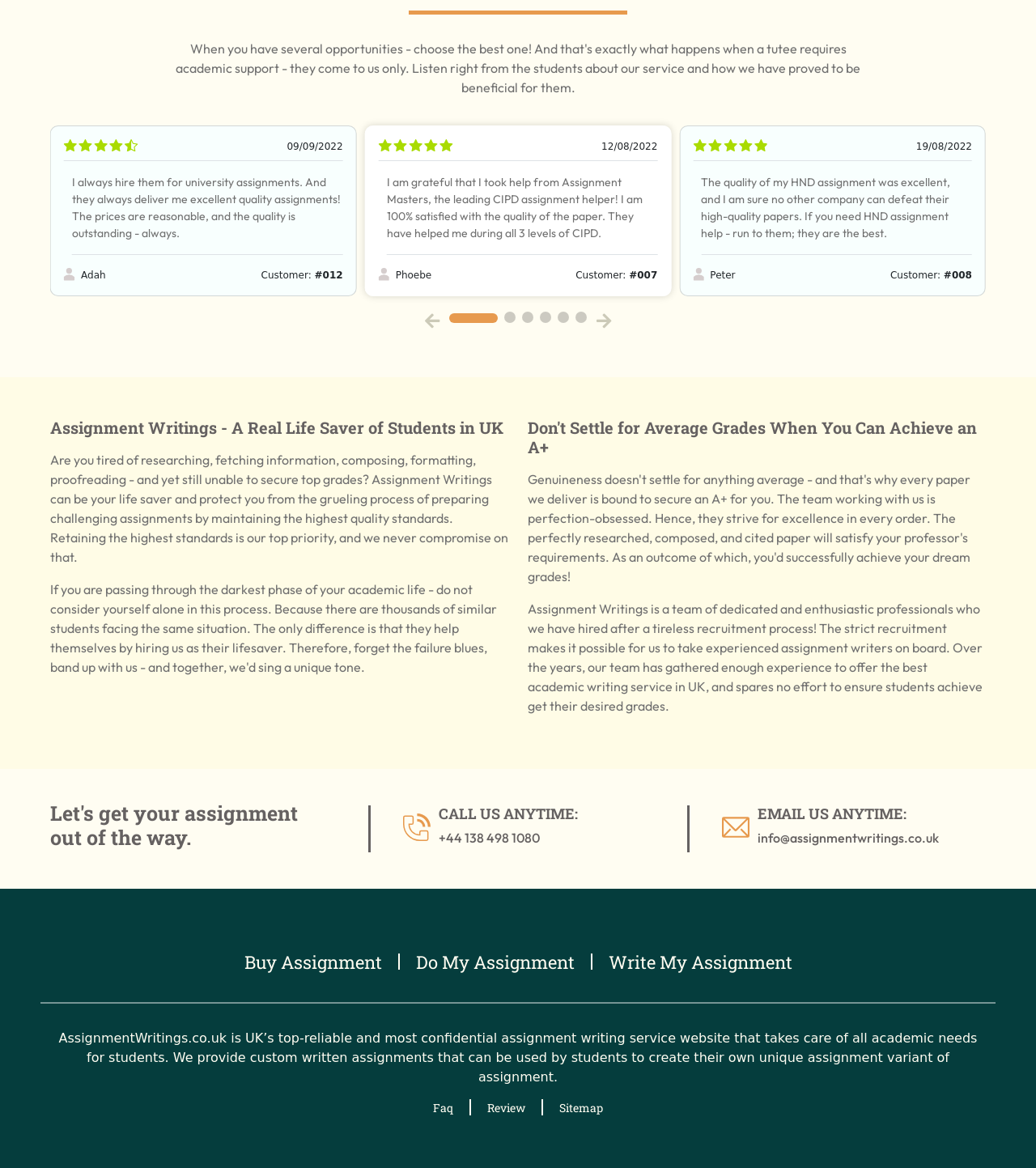How many customer testimonials are displayed?
Based on the image, please offer an in-depth response to the question.

There are three customer testimonials displayed on the webpage, each with a date, customer name, and a brief review of their experience with Assignment Writings.